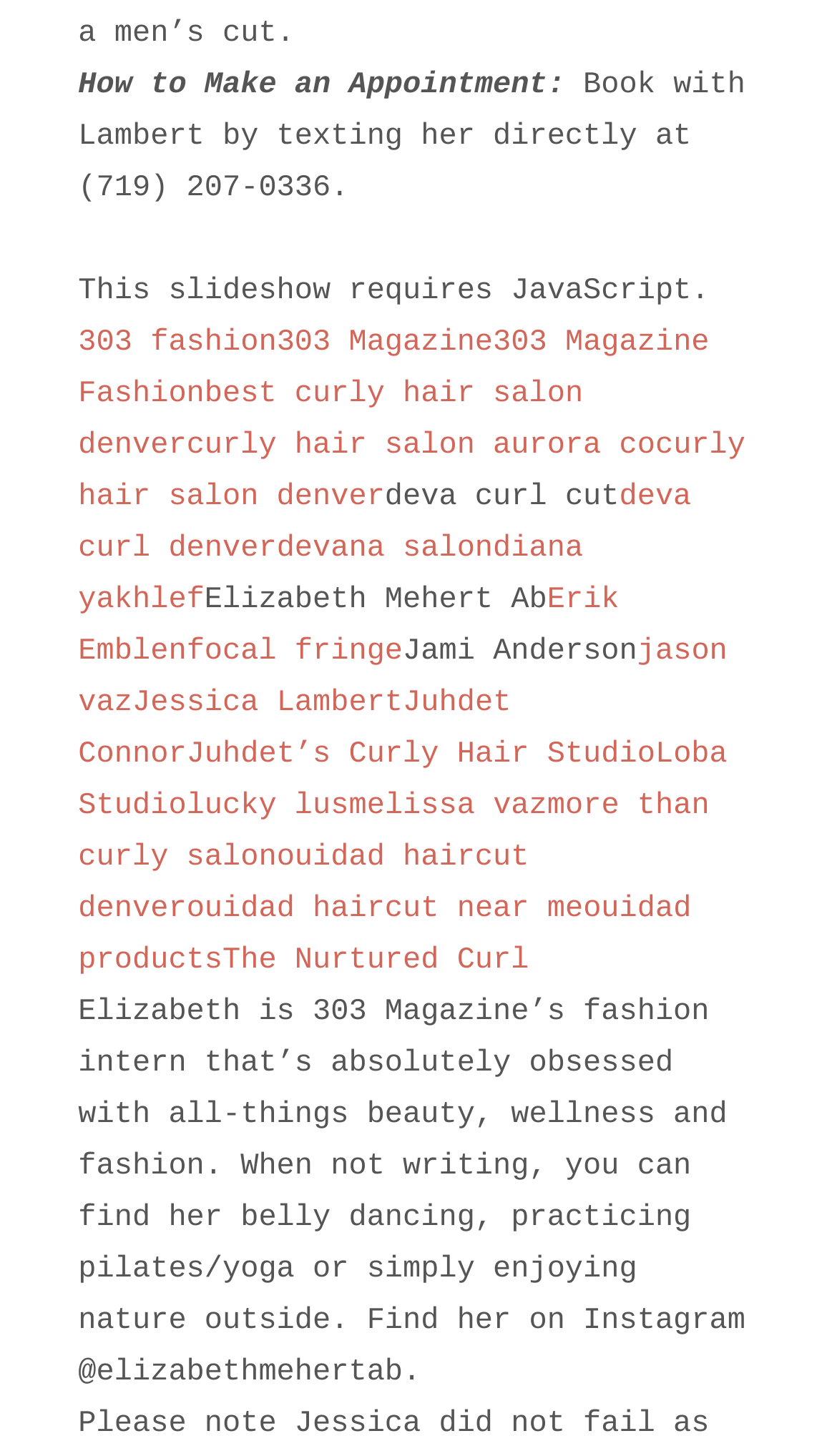Please identify the bounding box coordinates of the element's region that should be clicked to execute the following instruction: "Learn more about curly hair salon in Denver". The bounding box coordinates must be four float numbers between 0 and 1, i.e., [left, top, right, bottom].

[0.093, 0.259, 0.697, 0.318]